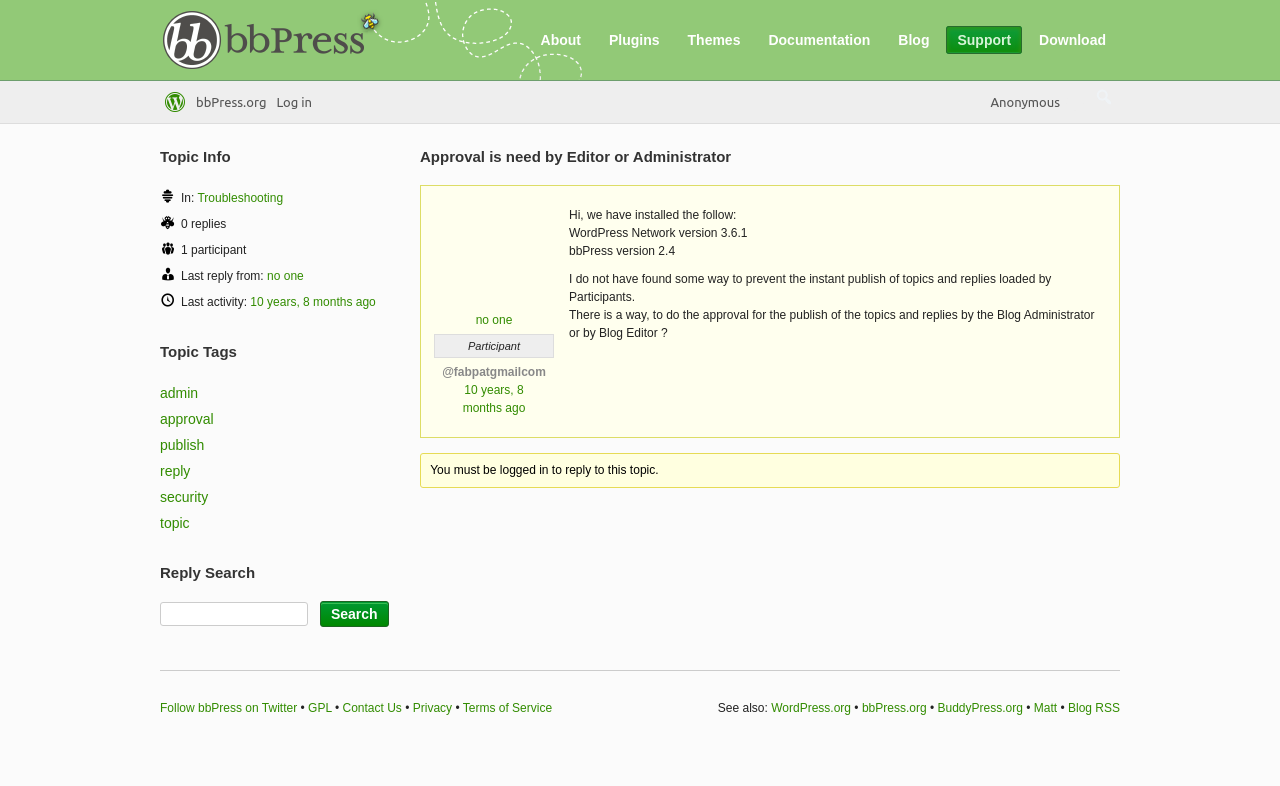Locate the bounding box coordinates of the element's region that should be clicked to carry out the following instruction: "Click on the 'Reply' link". The coordinates need to be four float numbers between 0 and 1, i.e., [left, top, right, bottom].

[0.125, 0.589, 0.149, 0.609]